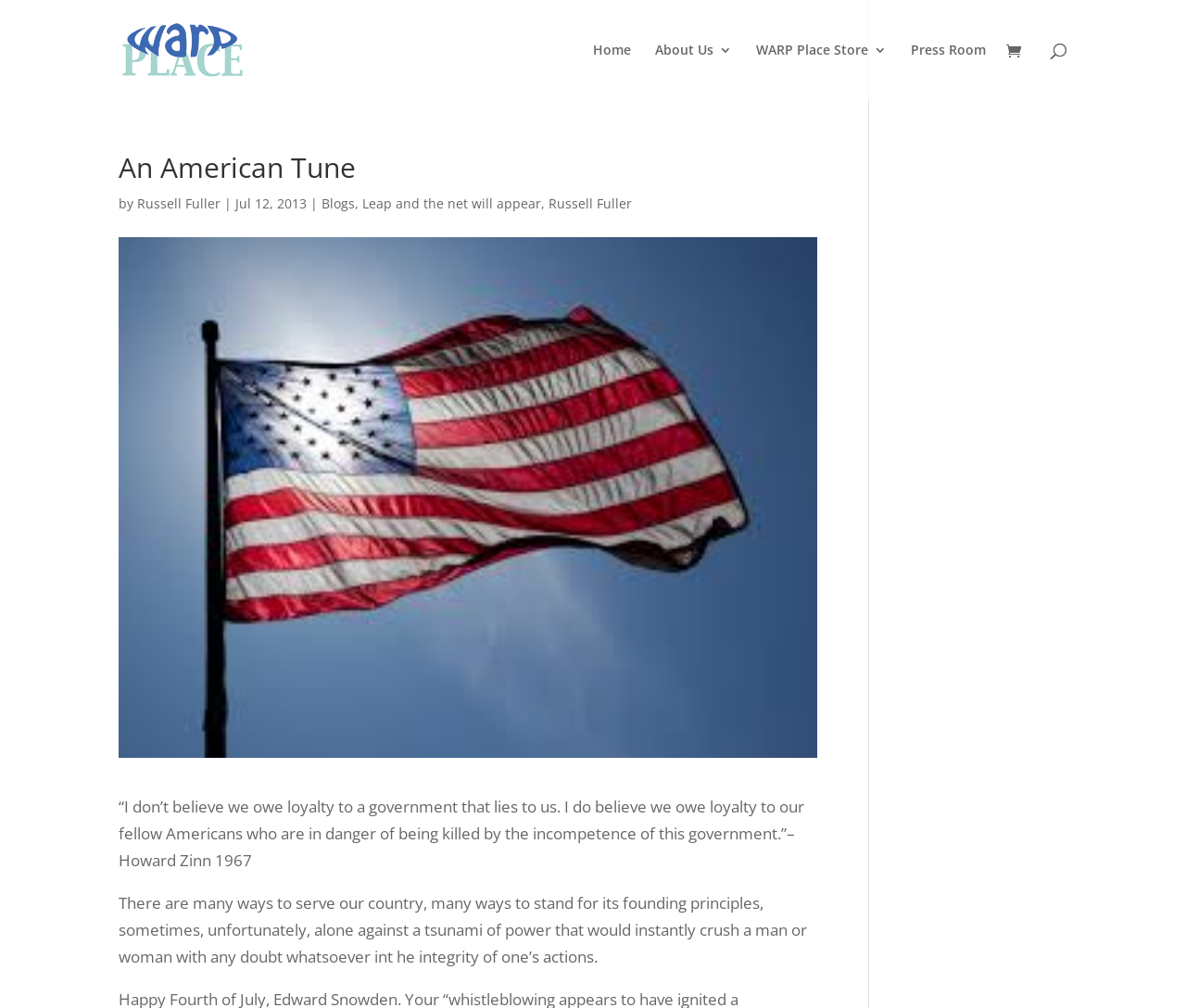Produce an elaborate caption capturing the essence of the webpage.

The webpage is titled "An American Tune | WARP Place | For Writers, Artists, Readers and Photographers". At the top left, there is a link to "WARP Place | For Writers, Artists, Readers and Photographers" accompanied by an image with the same description. 

Below this, there is a row of links, including "Home", "About Us 3", "WARP Place Store 3", and "Press Room", positioned from left to right. To the right of these links, there is a small icon represented by "\ue07a". 

A search bar spans across the top of the page, from left to right. Below the search bar, there is a heading titled "An American Tune". 

Under the heading, there is a byline that reads "by Russell Fuller | Jul 12, 2013". To the right of the byline, there are two links, "Blogs" and "Leap and the net will appear", followed by another link to "Russell Fuller". 

Further down the page, there are two blocks of text. The first block quotes Howard Zinn from 1967, and the second block is a passage discussing ways to serve one's country.